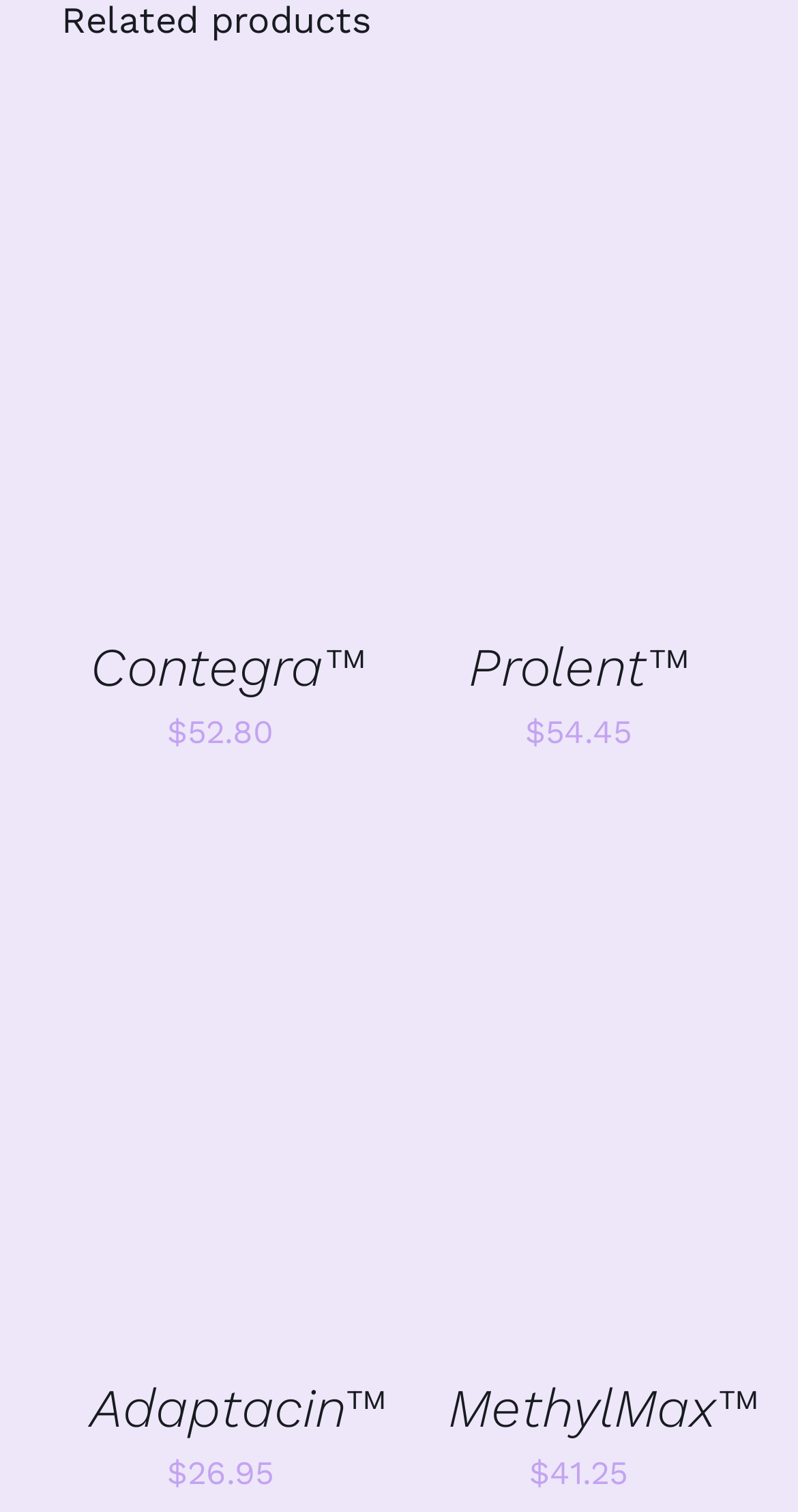Identify the bounding box coordinates for the UI element described as follows: Details. Use the format (top-left x, top-left y, bottom-right x, bottom-right y) and ensure all values are floating point numbers between 0 and 1.

[0.122, 0.745, 0.273, 0.771]